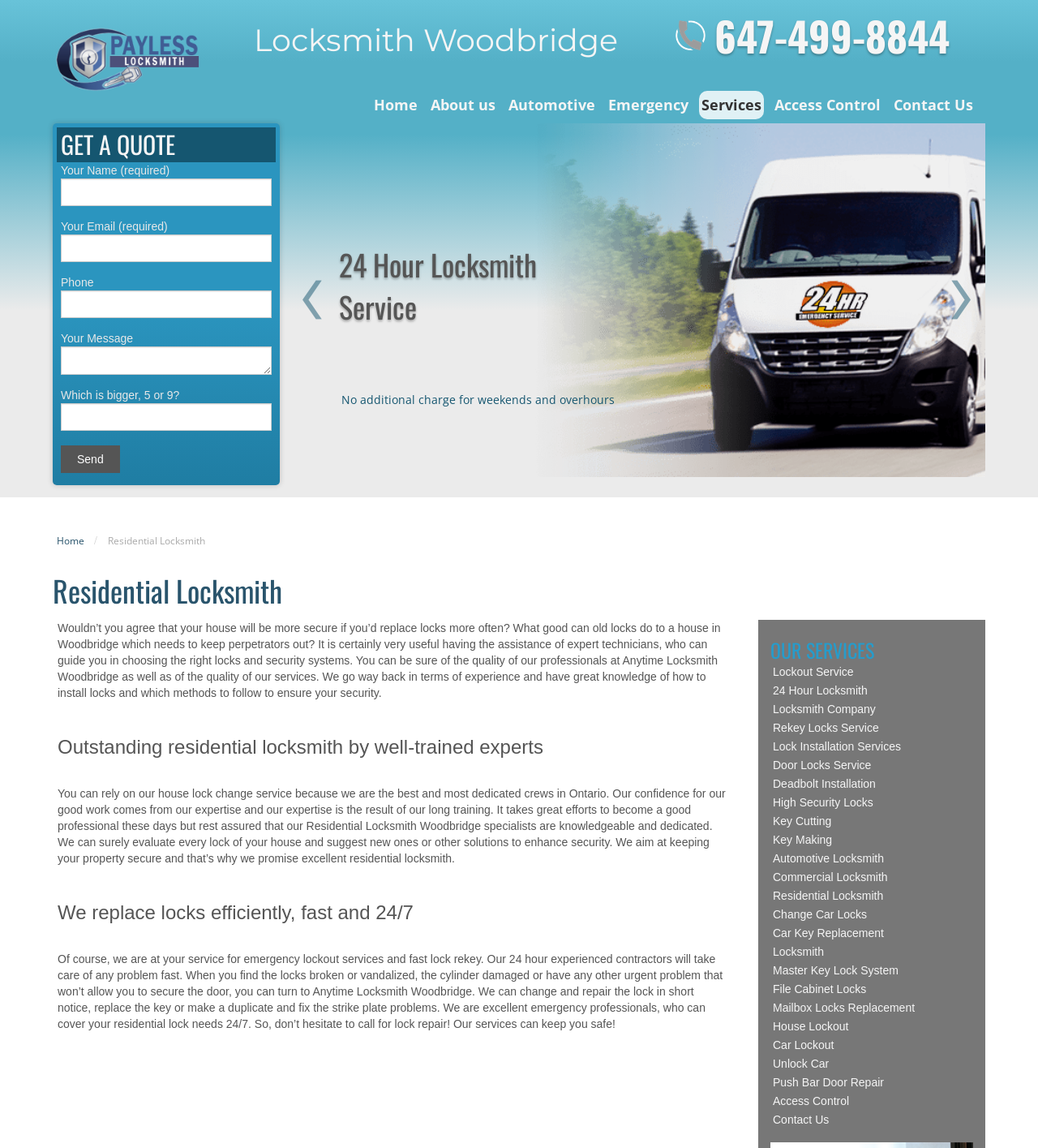Produce an elaborate caption capturing the essence of the webpage.

This webpage is about Residential Locksmith Woodbridge, a locksmith service provider. At the top, there is a logo with the company name and phone number "647-499-8844". Below the logo, there is a navigation menu with links to different sections of the website, including "Home", "About us", "Automotive", "Emergency", "Services", "Access Control", and "Contact Us".

On the left side, there is a call-to-action button "GET A QUOTE" and a contact form with fields for name, email, phone, and message. Below the form, there is a section with a heading "Residential Locksmith" and a paragraph of text describing the importance of replacing locks regularly and the expertise of the locksmiths at Anytime Locksmith Woodbridge.

The main content of the webpage is divided into three sections. The first section has a heading "Outstanding residential locksmith by well-trained experts" and describes the expertise and dedication of the locksmiths. The second section has a heading "We replace locks efficiently, fast and 24/7" and explains the emergency lockout services and fast lock rekey services offered by the company. The third section has a heading "OUR SERVICES" and lists various services offered by the company, including lockout service, 24-hour locksmith, lock installation, and more.

There are also several links to other pages on the website, including "Lockout Service", "24 Hour Locksmith", "Locksmith Company", and others. At the bottom of the page, there is a section with links to social media profiles and a copyright notice.